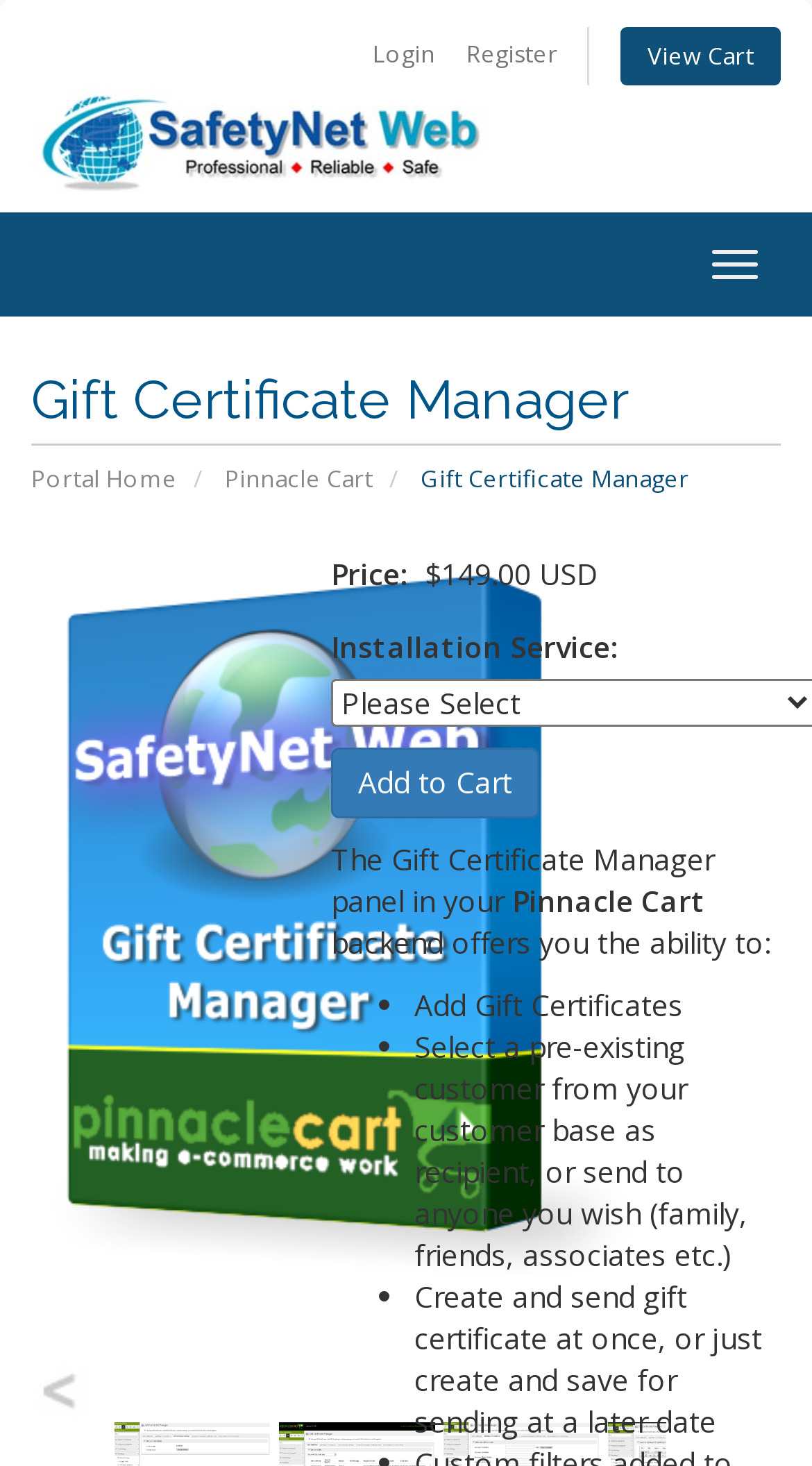Create an elaborate caption for the webpage.

The webpage is titled "Gift Certificate Manager - SafetyNetWeb" and appears to be a product description page. At the top, there are three links: "Login", "Register", and "View Cart", positioned horizontally from left to right. Below these links, there is a logo image of "SafetyNetWeb" with a link to the same name.

On the left side, there is a navigation menu with links to "Portal Home" and "Pinnacle Cart". Next to the navigation menu, there is a heading "Gift Certificate Manager" followed by a static text with the same title.

The main content area has a large image that spans most of the width of the page. Below the image, there are several sections of text. The first section displays the price of the product, "$149.00 USD", with a label "Price:". The next section describes the "Installation Service:".

There is a call-to-action button "Add to Cart" positioned below the price section. Following this, there is a paragraph of text that describes the features of the Gift Certificate Manager panel in the Pinnacle Cart backend. The text is divided into three bullet points, each describing a feature: adding gift certificates, selecting a recipient, and creating and sending gift certificates.

Overall, the webpage appears to be a product description page with a focus on the features and benefits of the Gift Certificate Manager panel.